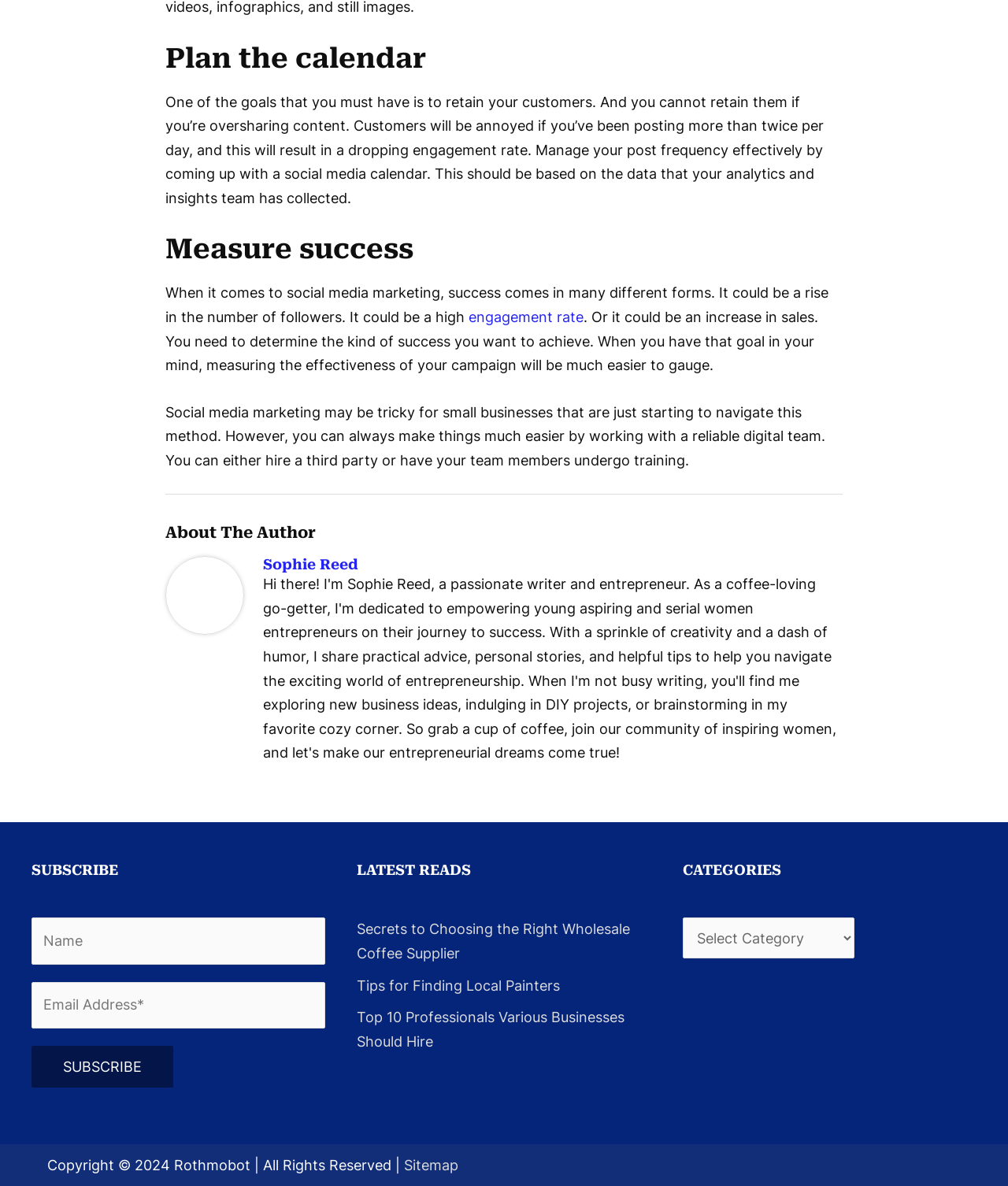Utilize the details in the image to thoroughly answer the following question: What is the category section for?

The webpage has a section titled 'CATEGORIES' which includes a combobox labeled 'Categories'. This suggests that the category section is for users to select and filter content by category.